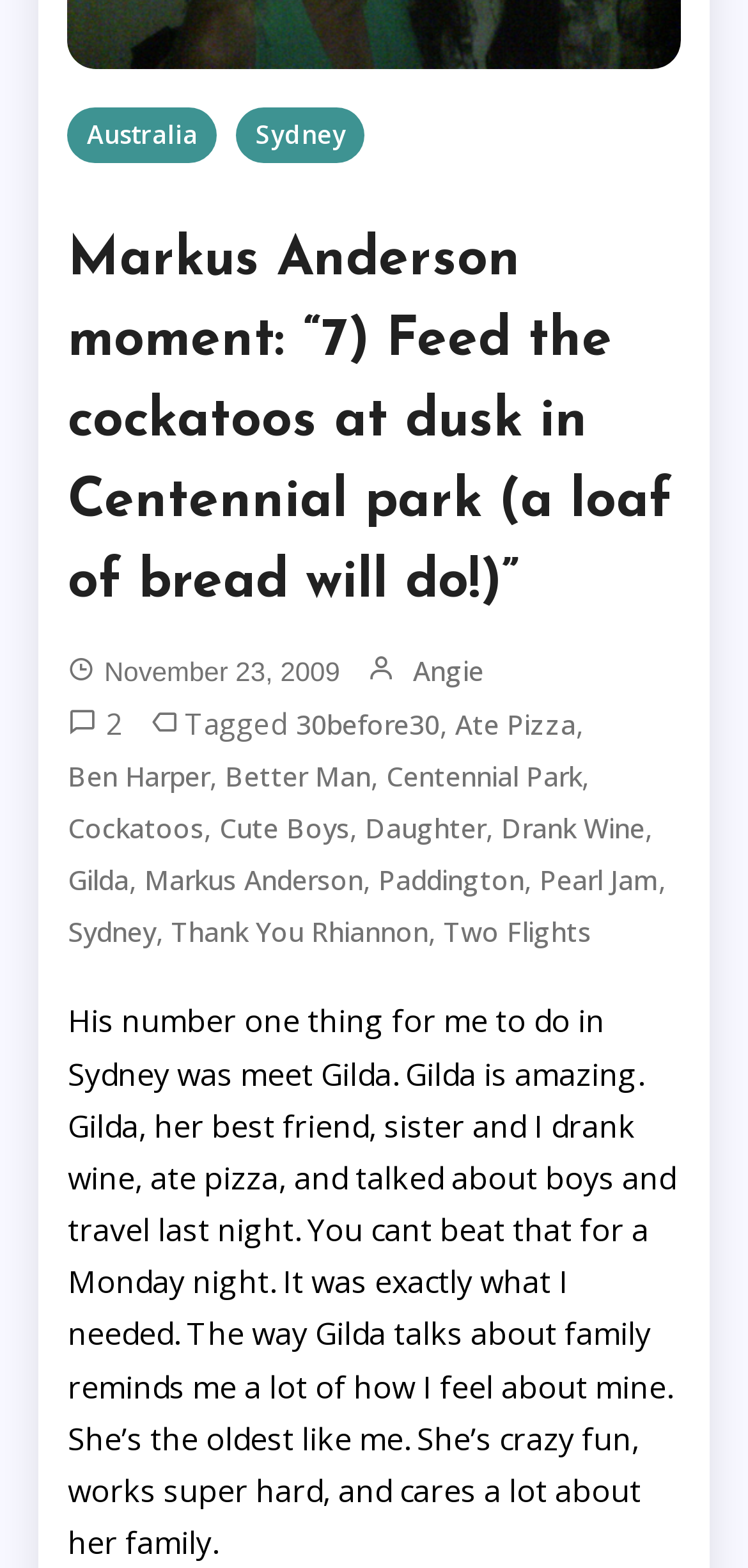Identify the bounding box coordinates of the region that should be clicked to execute the following instruction: "Click on Establish a foreign bank branch in Vietnam".

None